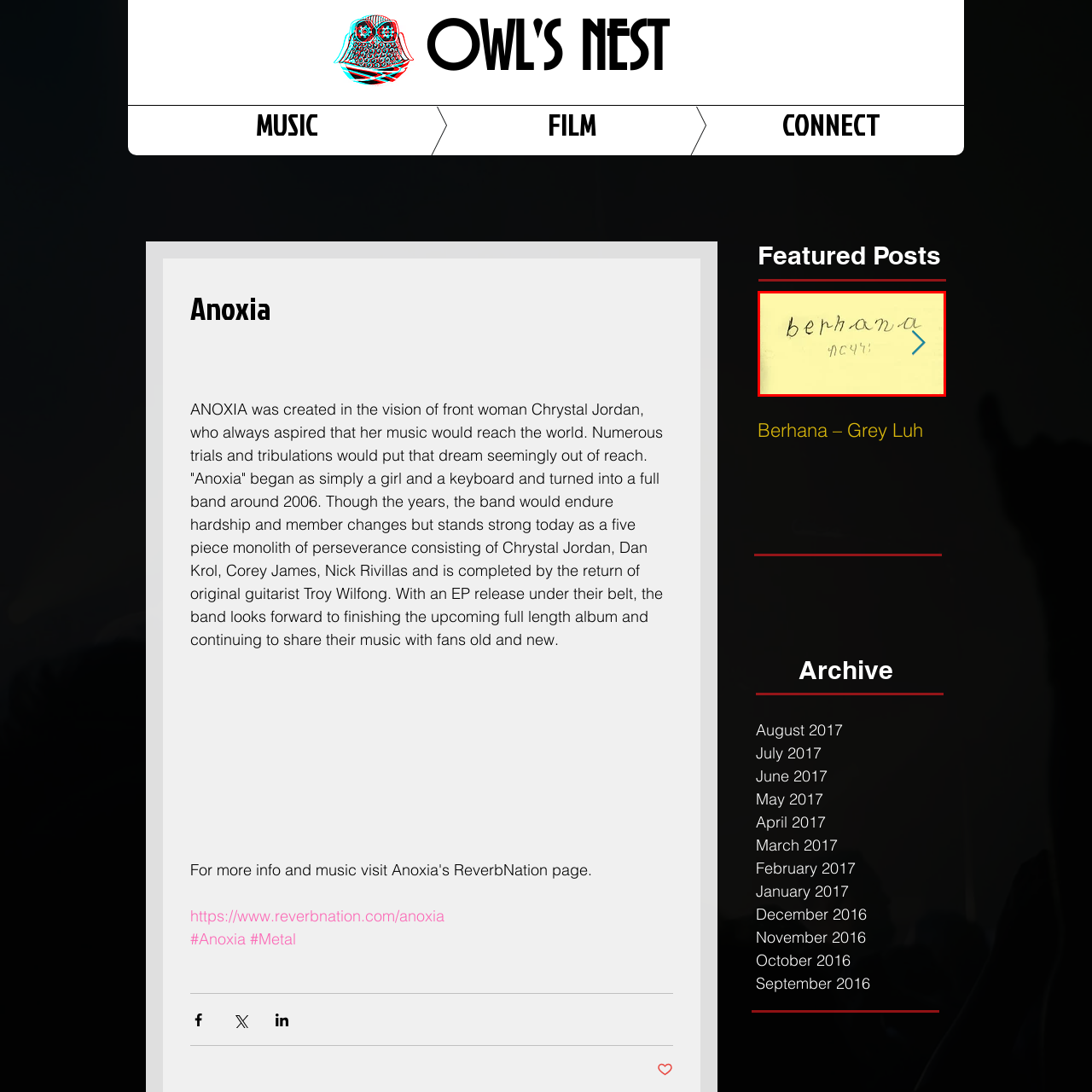Observe the highlighted image and answer the following: What is the first word written?

Berhana